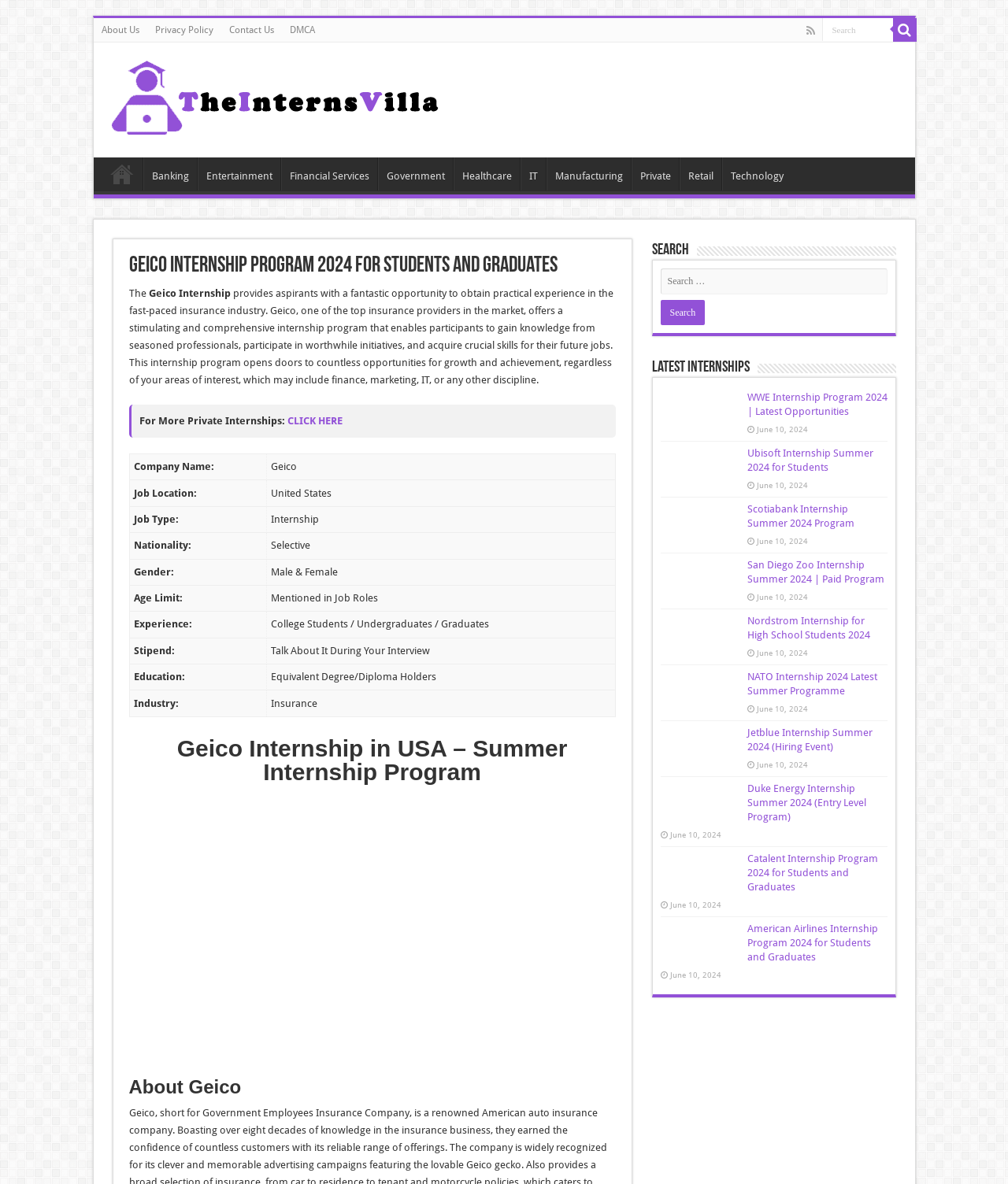Determine the bounding box coordinates of the area to click in order to meet this instruction: "Click on About Us".

[0.093, 0.015, 0.146, 0.035]